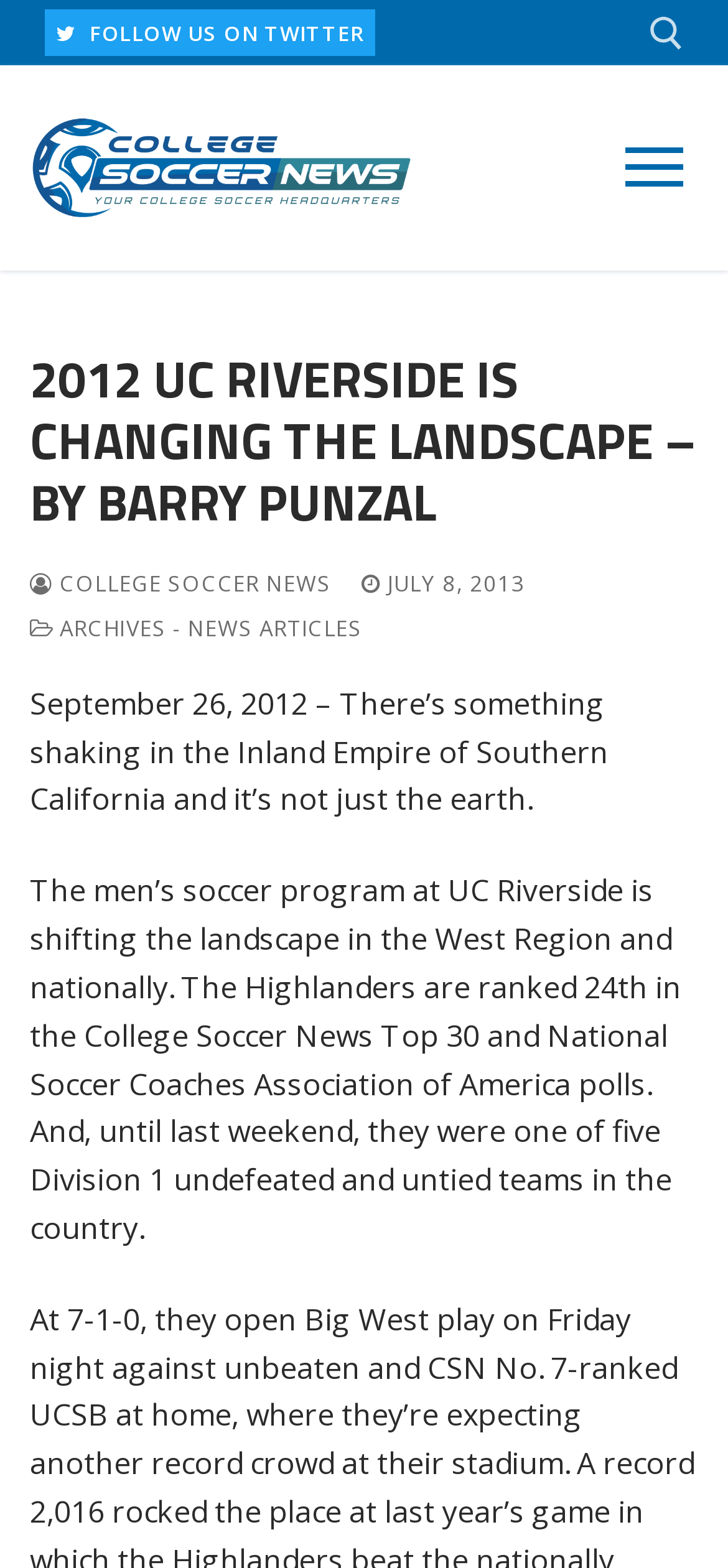Respond with a single word or phrase to the following question:
What is the date of the news article?

September 26, 2012